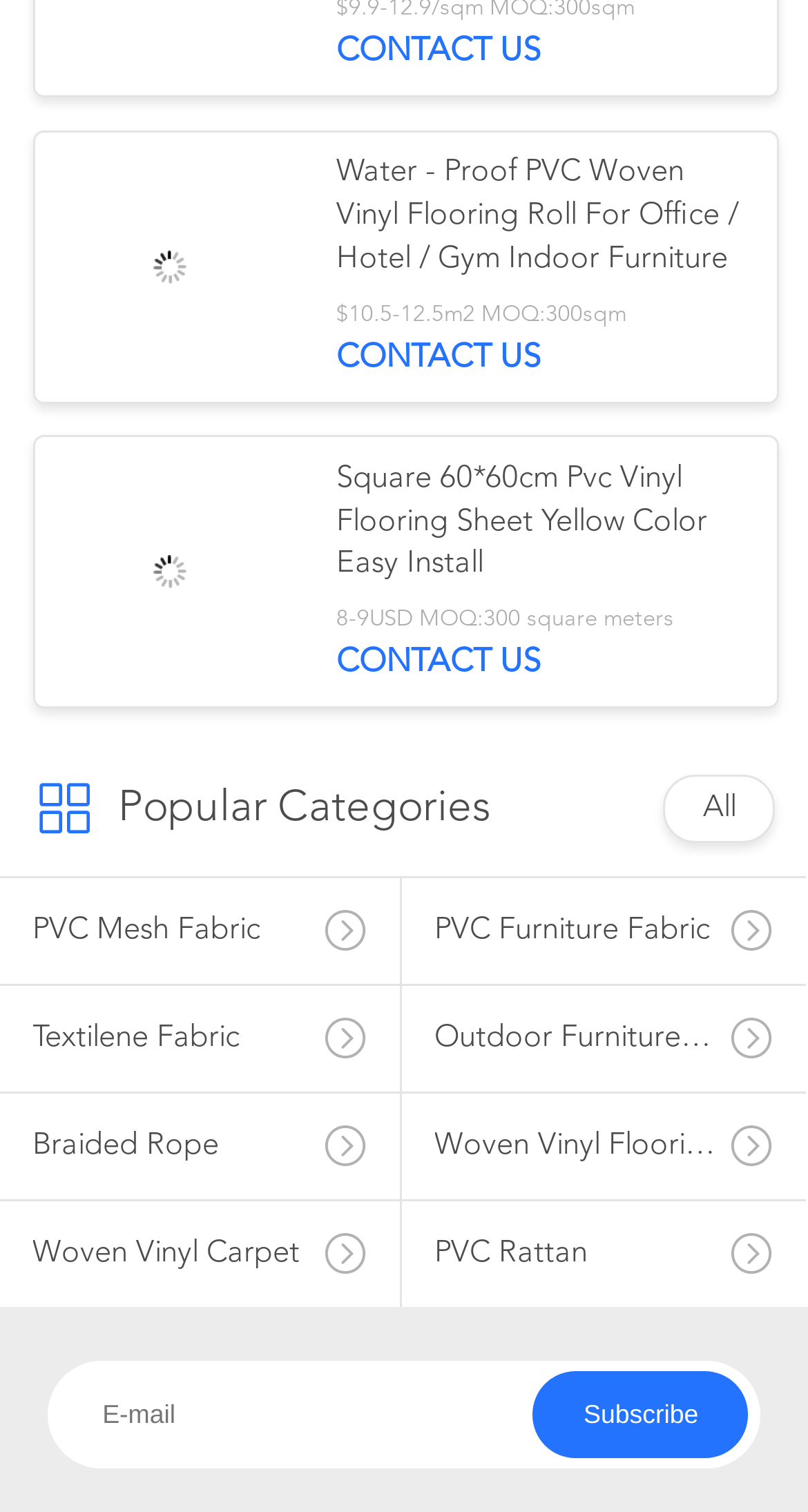What is the minimum order quantity for Square 60*60cm Pvc Vinyl Flooring Sheet?
Based on the screenshot, answer the question with a single word or phrase.

300 square meters